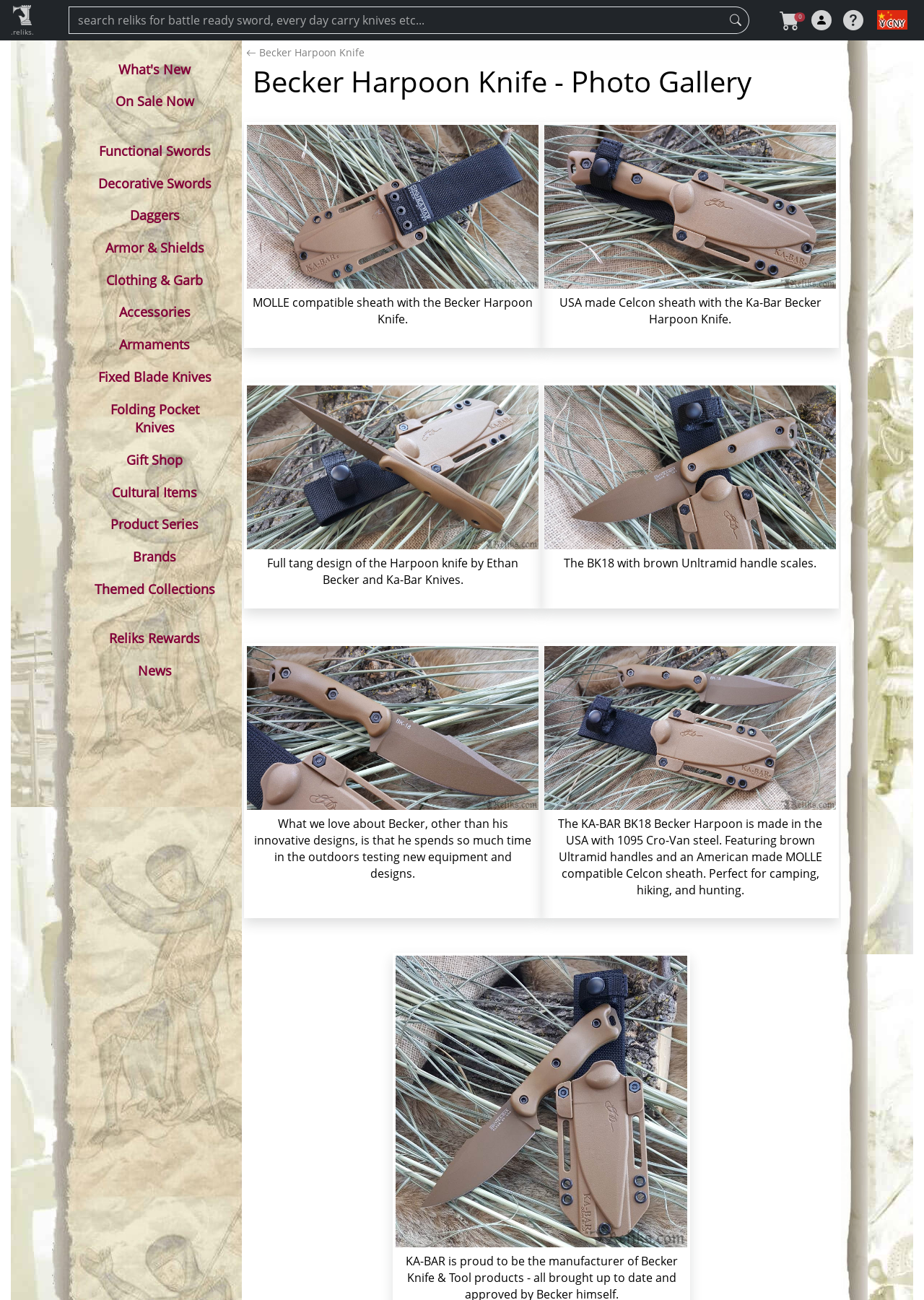Find and specify the bounding box coordinates that correspond to the clickable region for the instruction: "go to Reliks Rewards".

[0.096, 0.479, 0.238, 0.504]